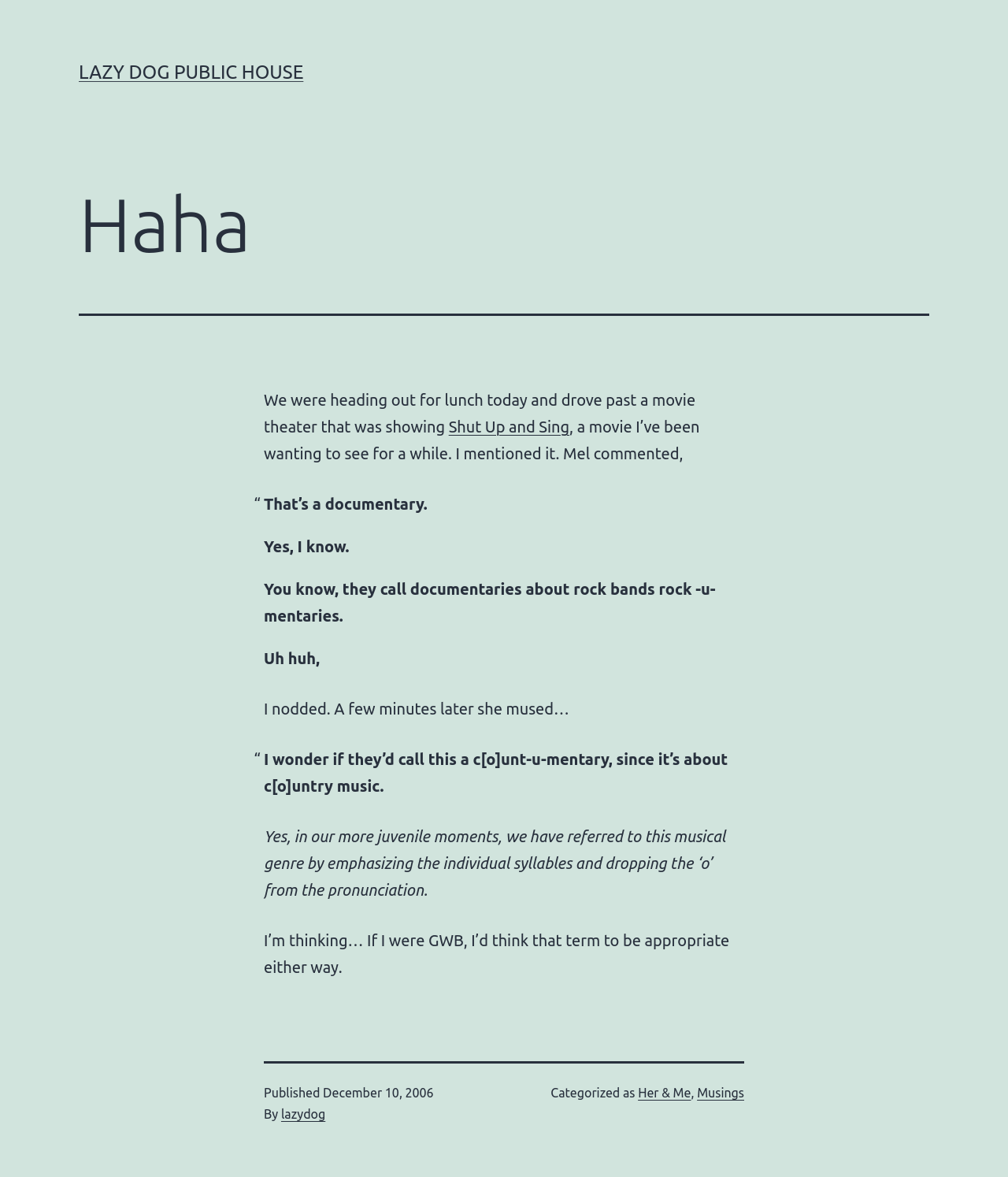What is the name of the movie mentioned?
Using the image, provide a detailed and thorough answer to the question.

The name of the movie mentioned in the article is 'Shut Up and Sing', which is a documentary about a rock band.